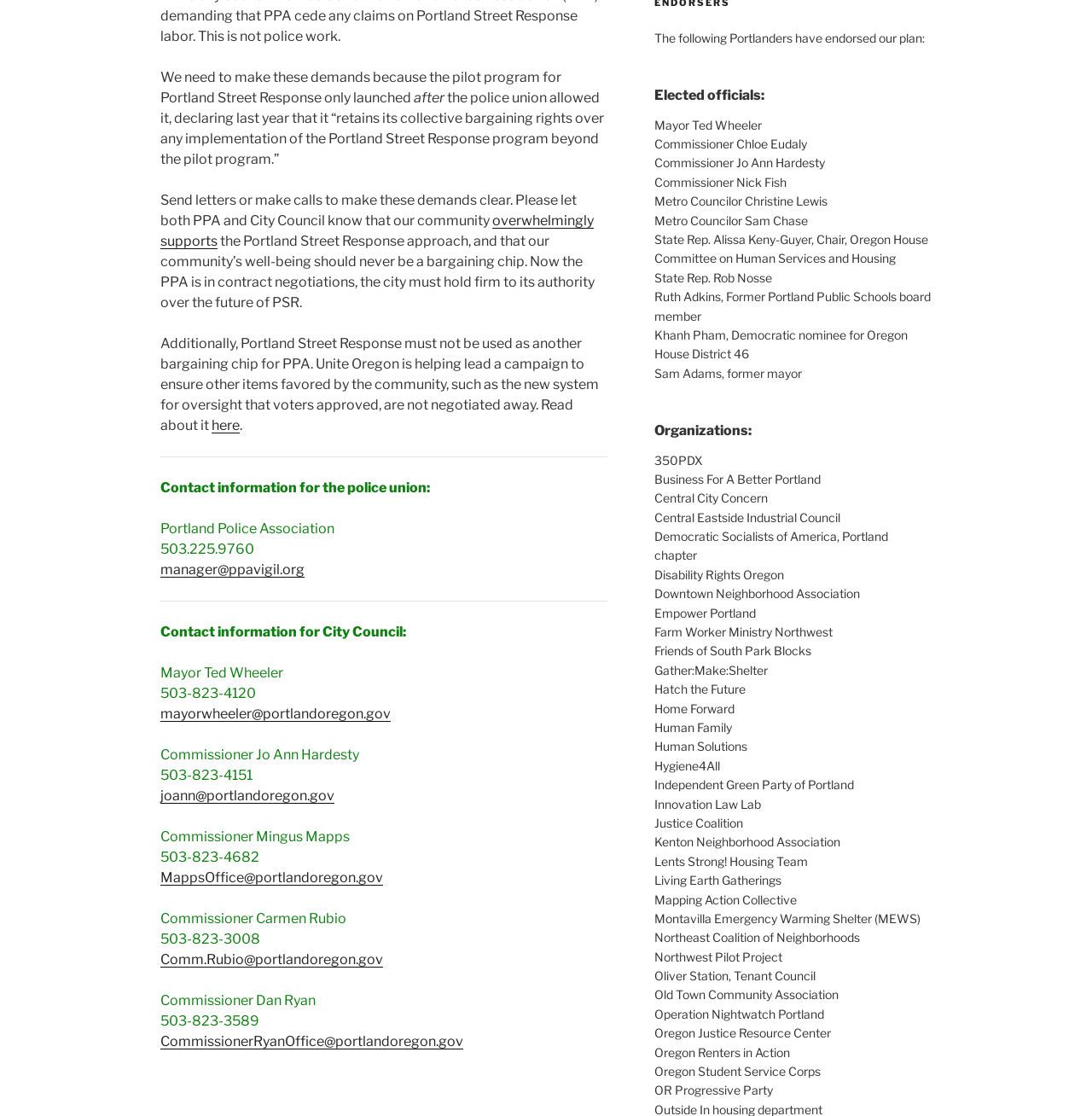Locate the bounding box of the UI element with the following description: "joann@portlandoregon.gov".

[0.147, 0.706, 0.306, 0.72]